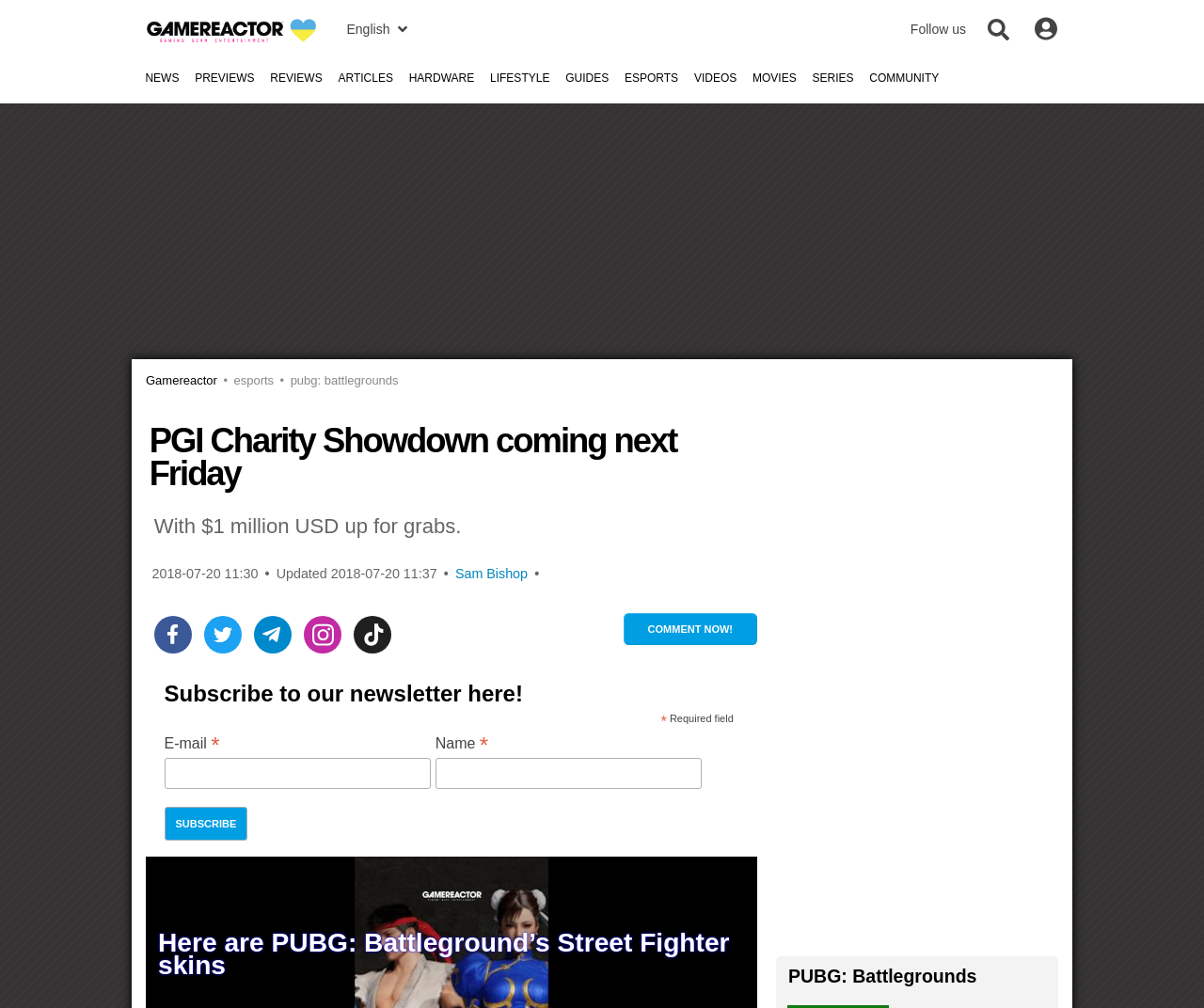What is the topic of the article below the main article?
Refer to the image and offer an in-depth and detailed answer to the question.

I examined the StaticText element at [0.131, 0.921, 0.549, 0.972] which contains the text 'Certain Rock Band instruments are now usable in Fortnite Festival'. This suggests that the topic of the article below the main article is related to Fortnite Festival.